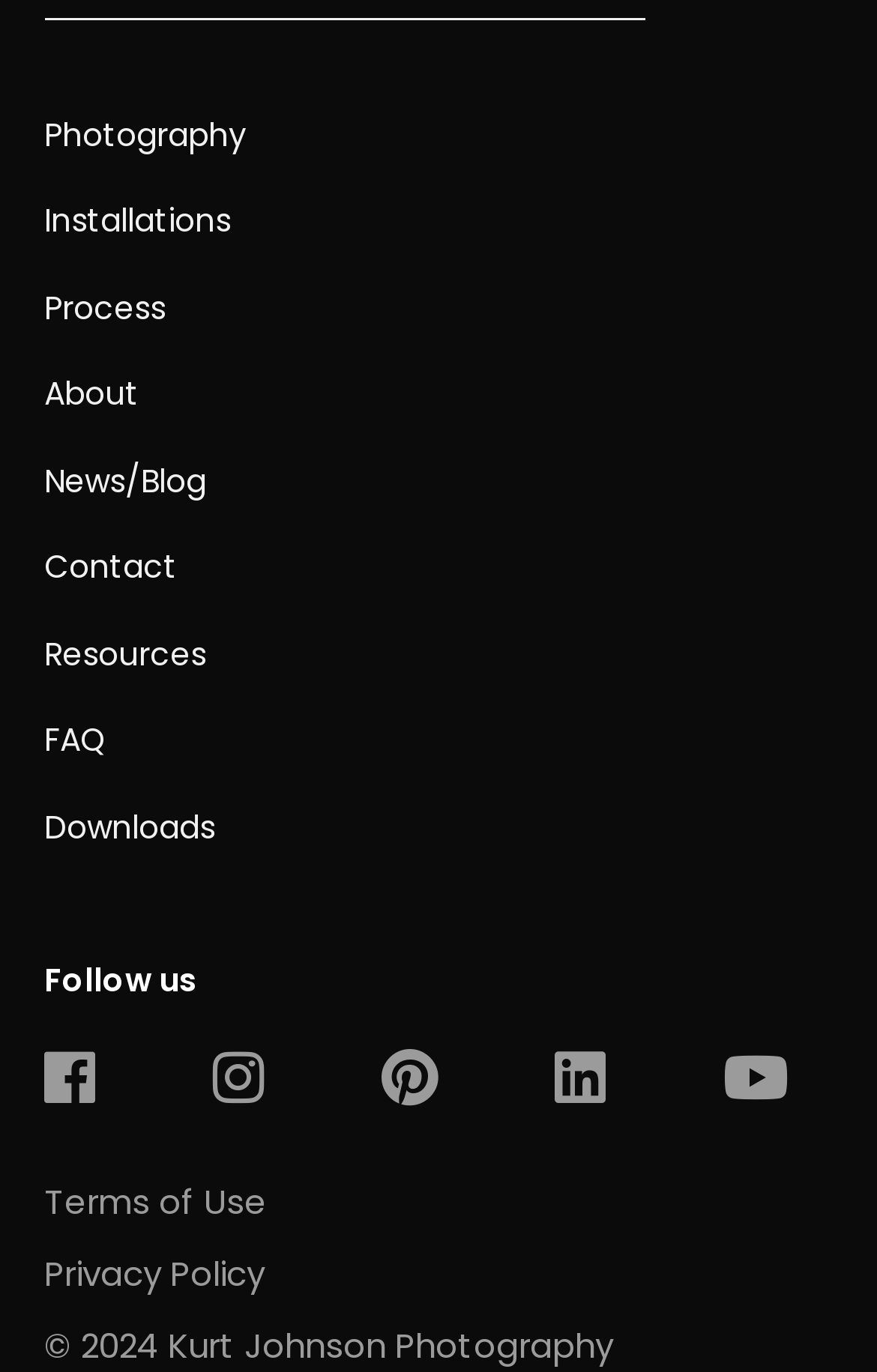Use the information in the screenshot to answer the question comprehensively: What social media platforms is the photographer on?

I noticed a section with five links that appear to be social media icons, including Facebook, Twitter, Instagram, LinkedIn, and YouTube. These icons suggest that the photographer has a presence on these five social media platforms.